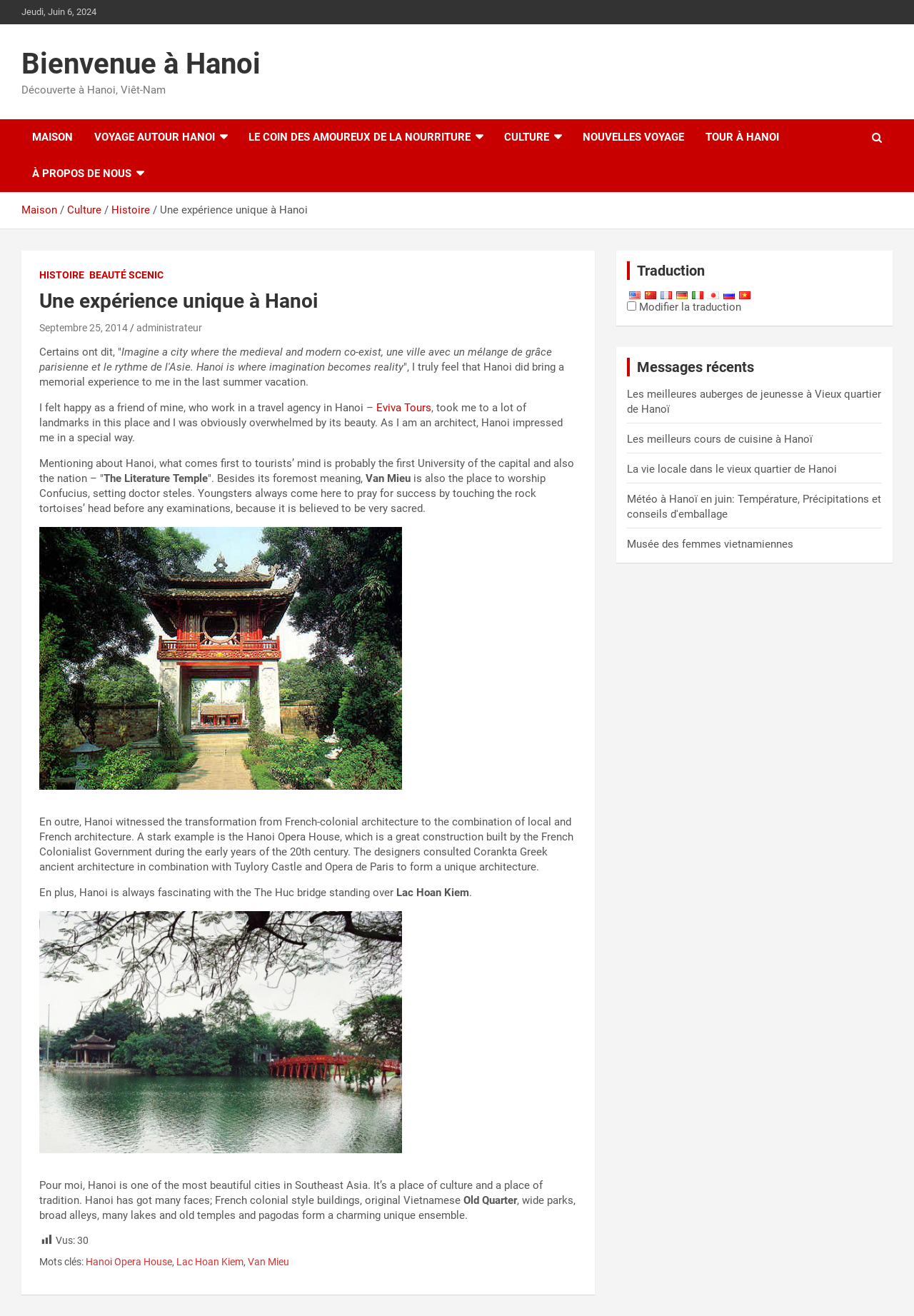Observe the image and answer the following question in detail: What is the style of architecture mentioned in the text?

I found the style of architecture by reading the text, where it says 'Hanoi witnessed the transformation from French-colonial architecture to the combination of local and French architecture'.